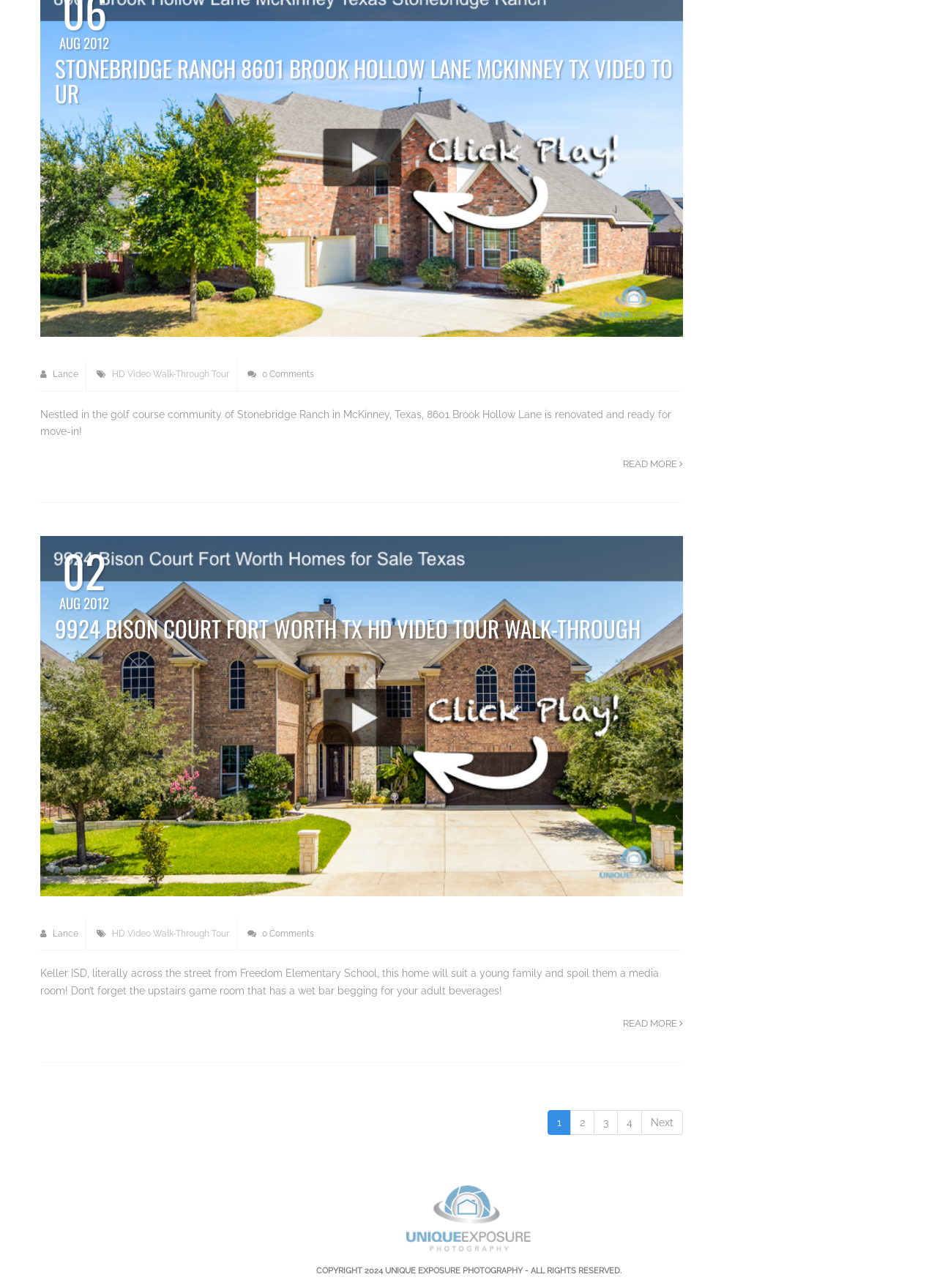Please mark the clickable region by giving the bounding box coordinates needed to complete this instruction: "Log in to your account".

None